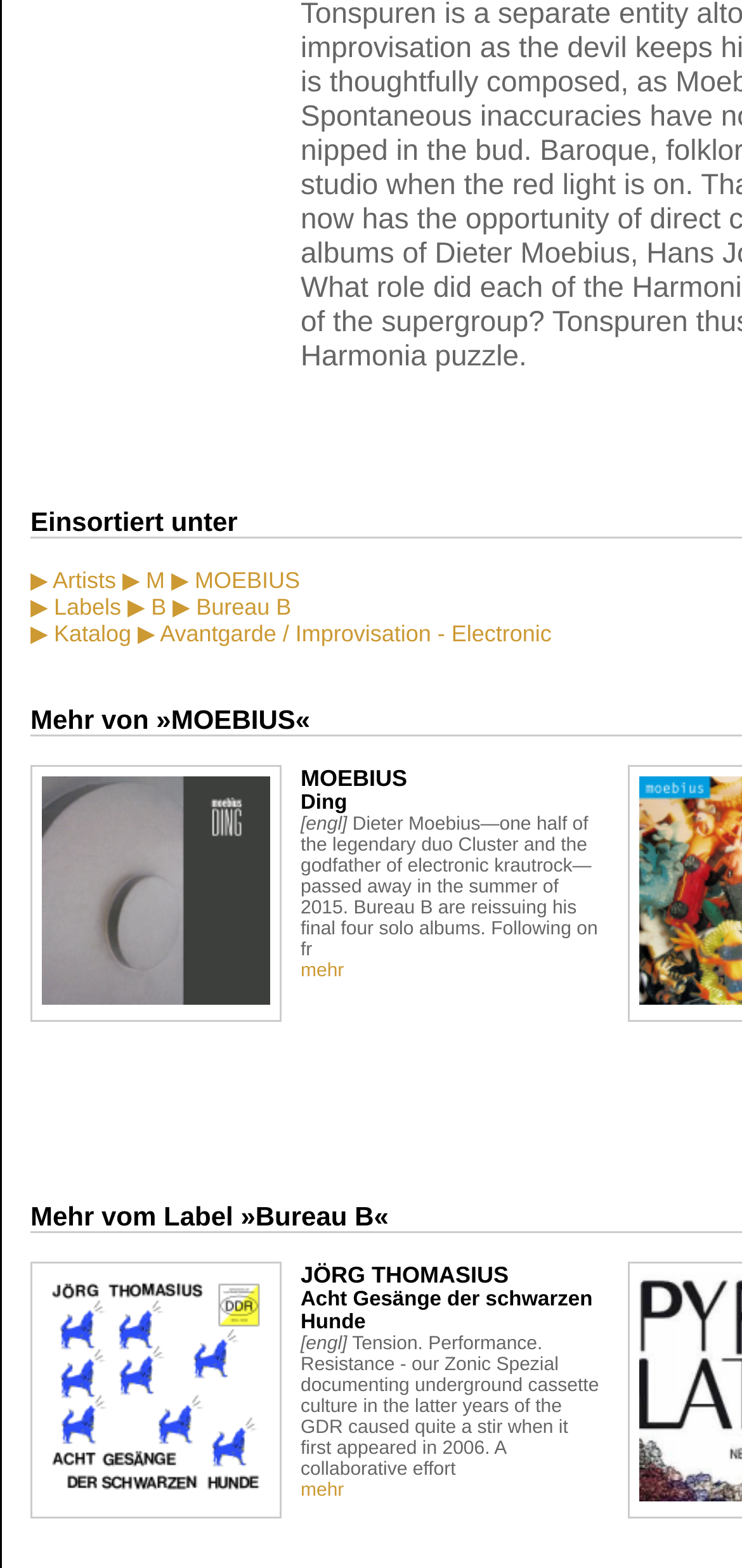Determine the bounding box coordinates for the region that must be clicked to execute the following instruction: "Click on Artists".

[0.041, 0.362, 0.156, 0.379]